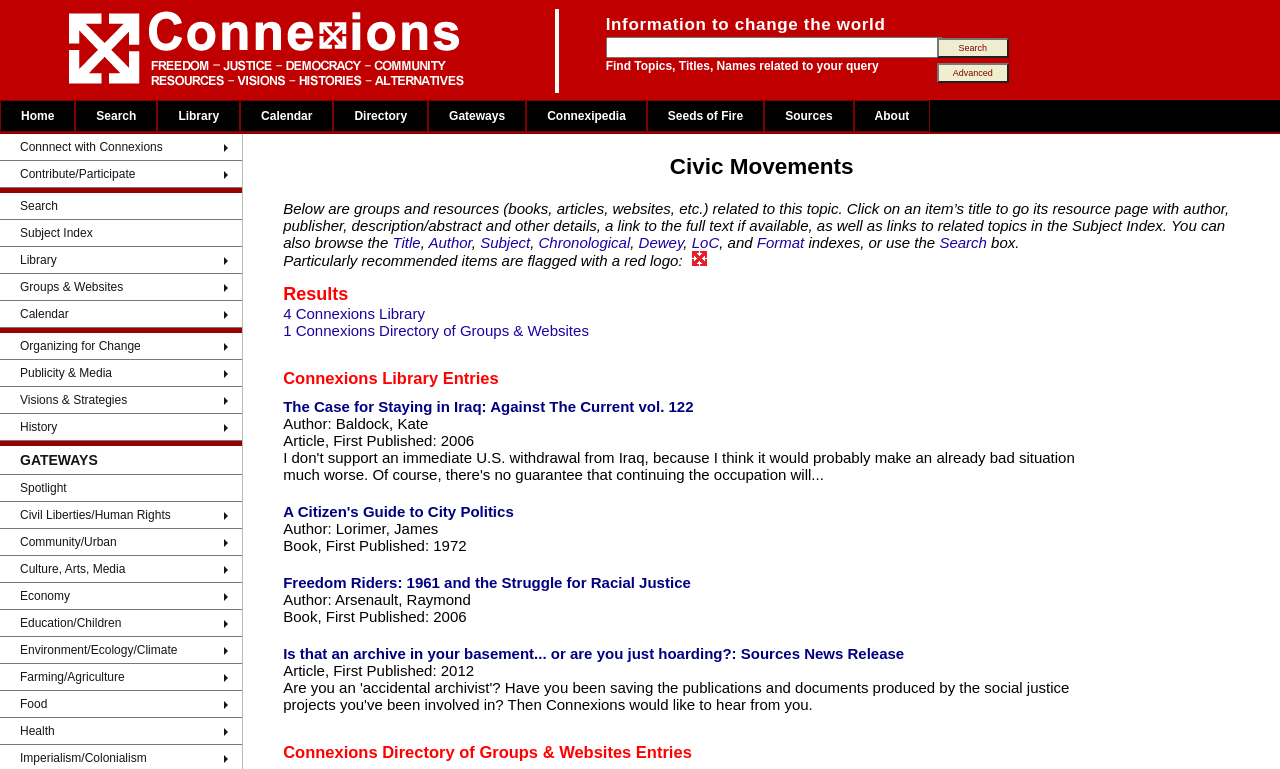Determine the bounding box coordinates of the clickable element to complete this instruction: "Click on the 'Advanced' button". Provide the coordinates in the format of four float numbers between 0 and 1, [left, top, right, bottom].

[0.732, 0.082, 0.788, 0.107]